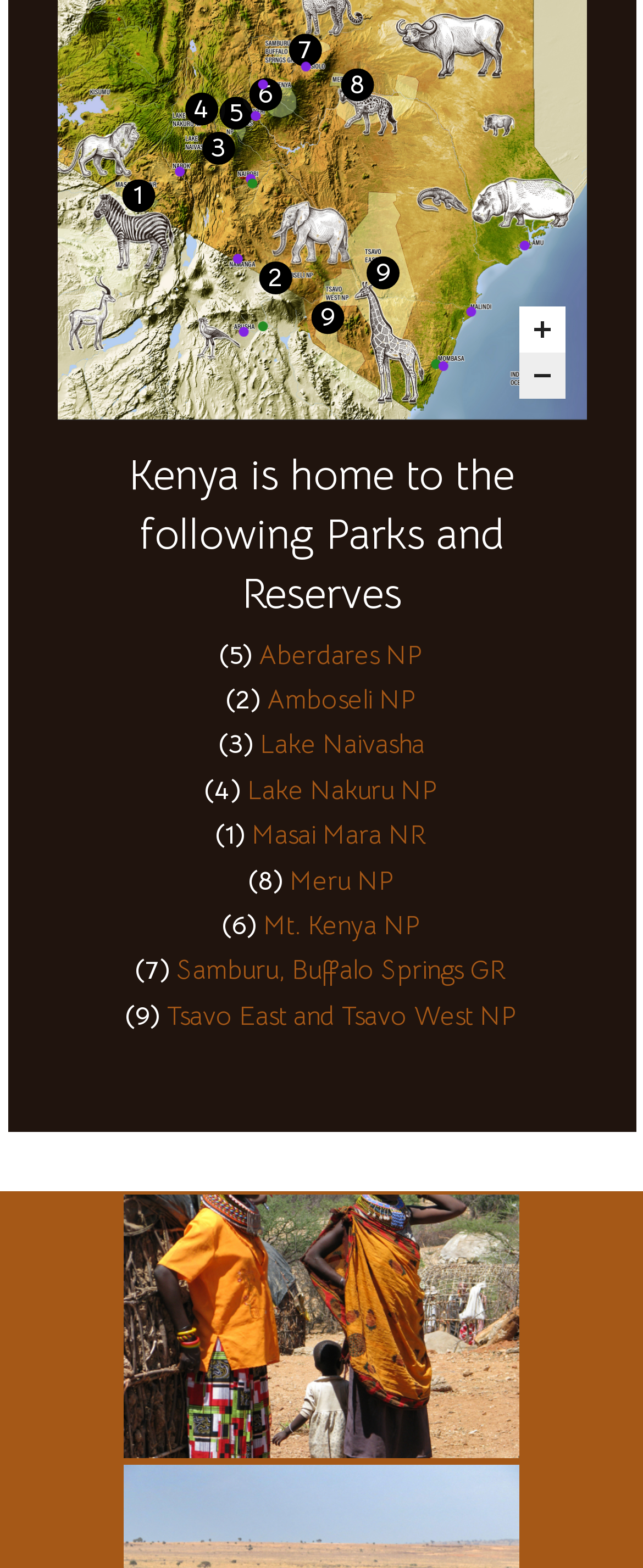Reply to the question with a brief word or phrase: What is the name of the national park marked with the number 2?

Amboseli NP